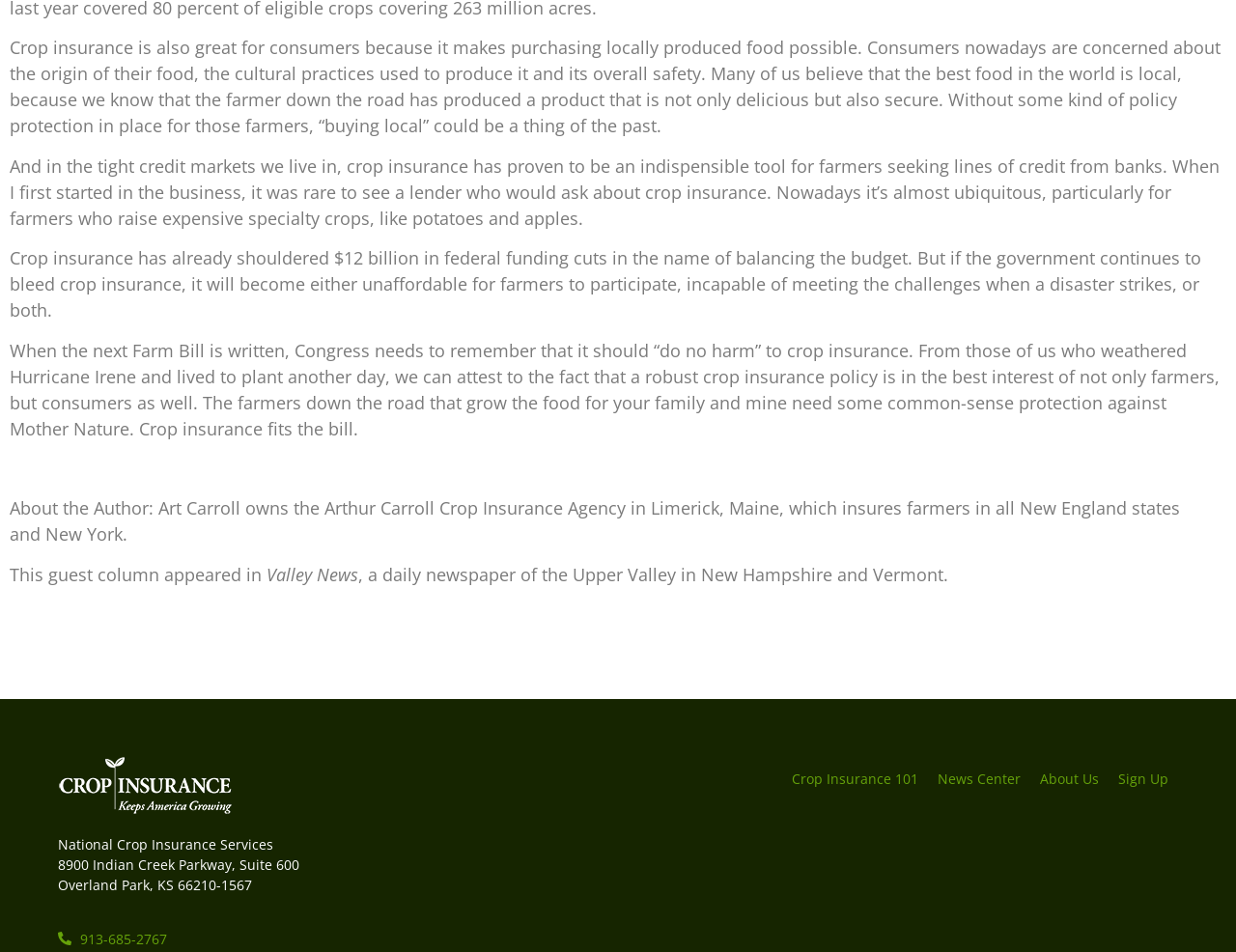Determine the bounding box of the UI element mentioned here: "913-685-2767". The coordinates must be in the format [left, top, right, bottom] with values ranging from 0 to 1.

[0.047, 0.976, 0.492, 0.997]